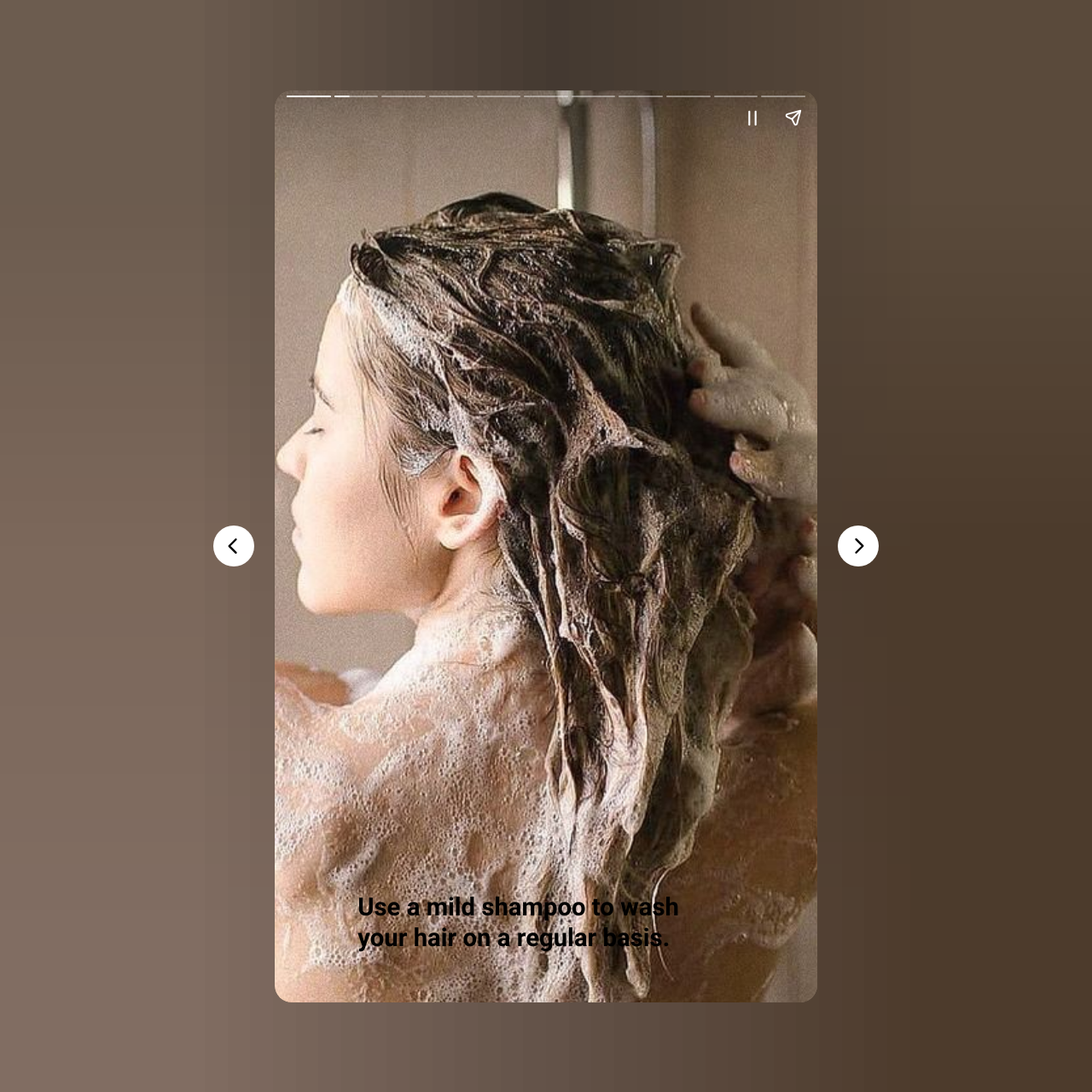How many buttons are there in the complementary section?
Examine the image and provide an in-depth answer to the question.

In the complementary section, there are two buttons: 'Pause story' and 'Share story'. These buttons are likely used to control the flow of the story or article being presented.